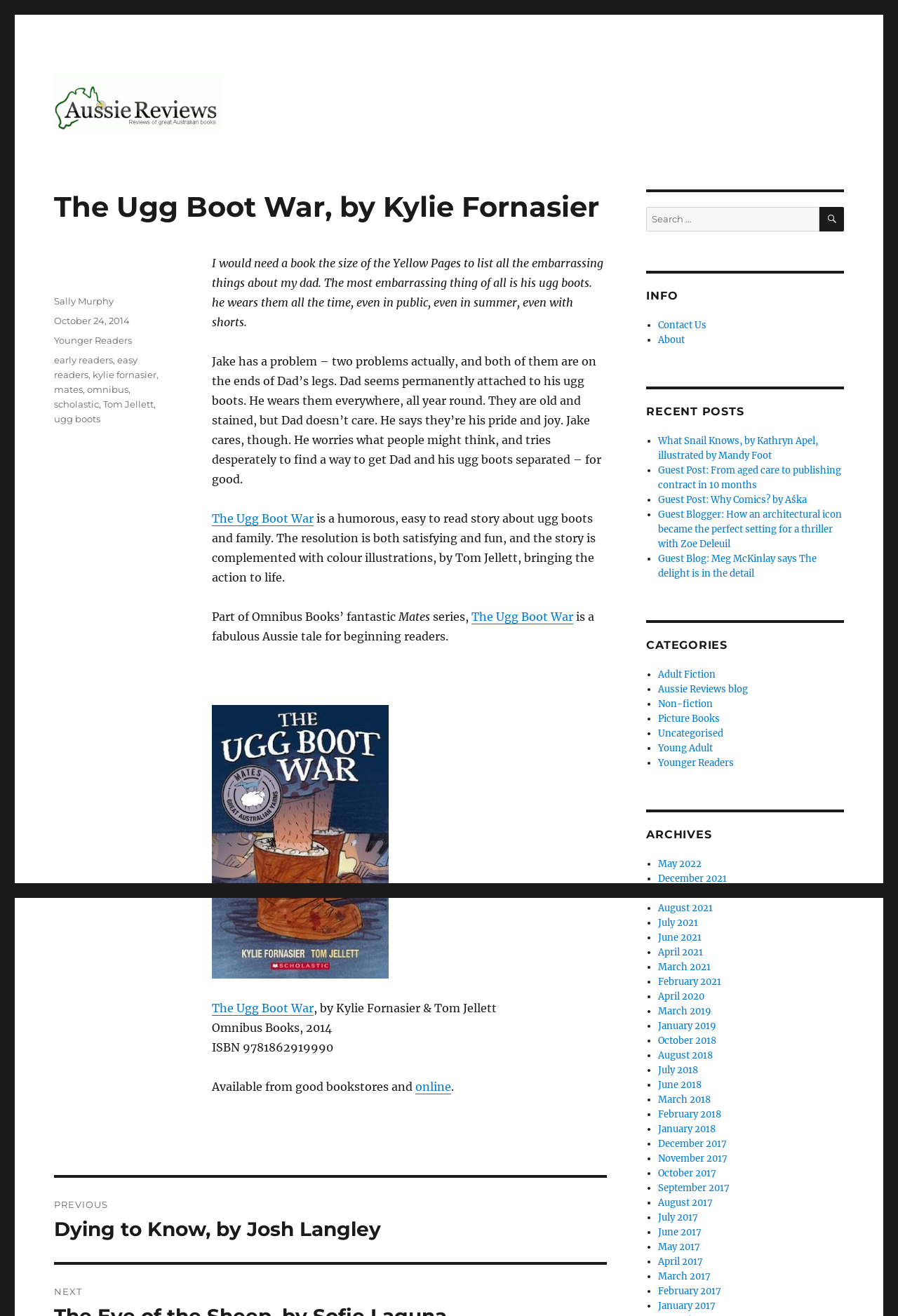Provide a brief response to the question below using a single word or phrase: 
What is the publisher of the book?

Omnibus Books